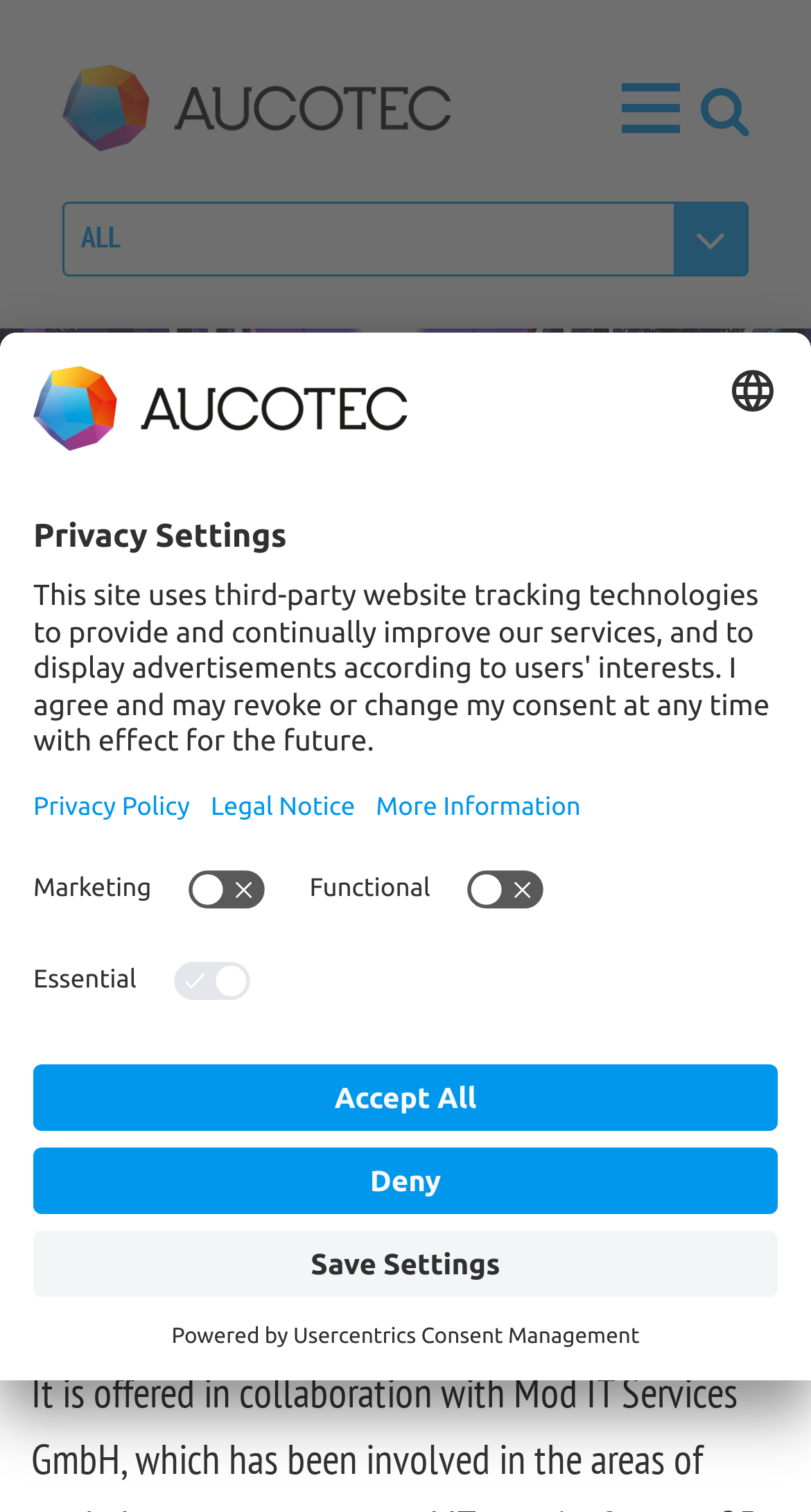Refer to the image and provide an in-depth answer to the question:
What is the purpose of the 'Open Privacy Settings' button?

I inferred the purpose of the button by its label 'Open Privacy Settings' and its location at the bottom left corner of the webpage, which suggests that it is related to privacy settings. When clicked, it likely opens a dialog or page where users can adjust their privacy settings.